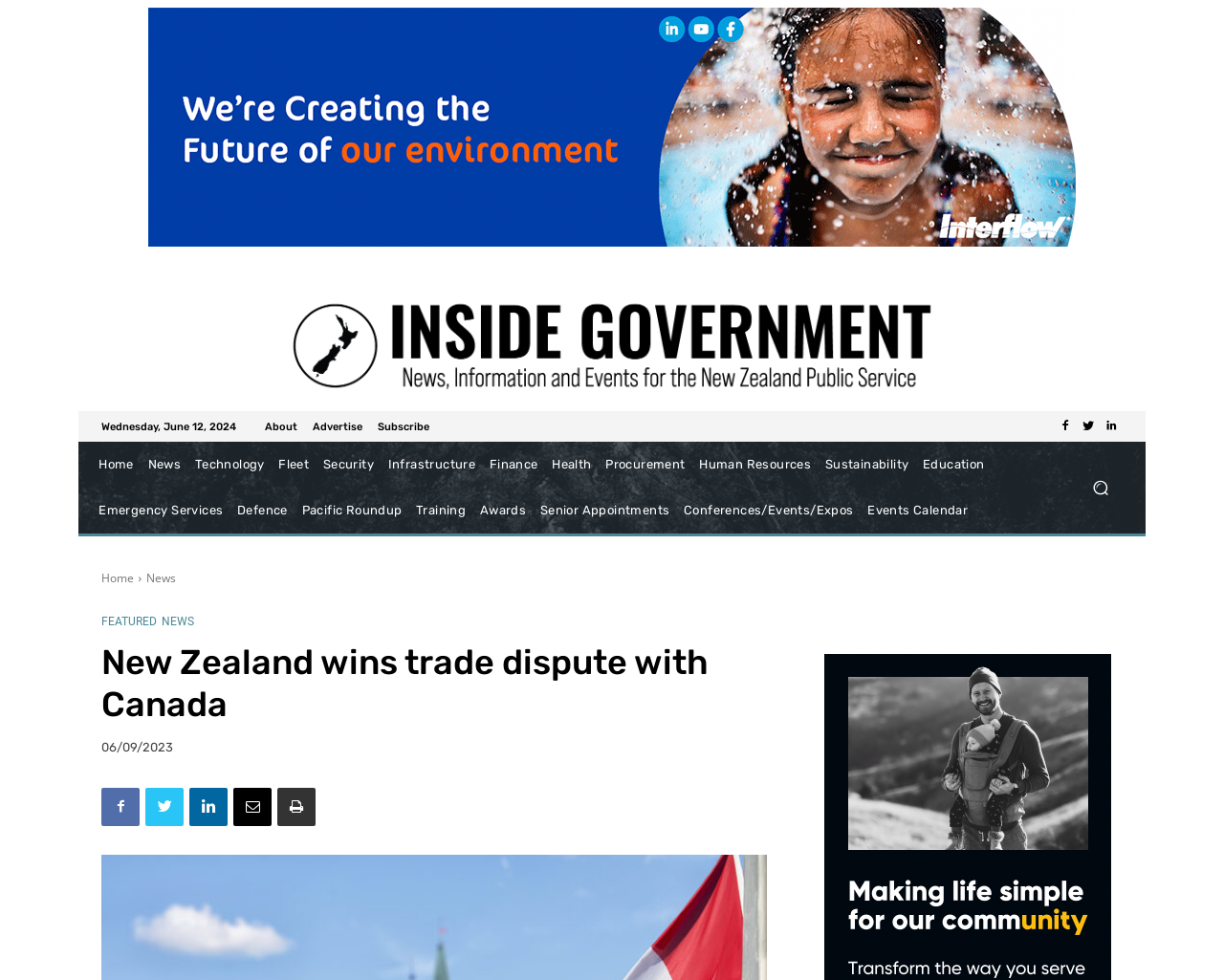How many categories are there in the navigation menu?
Answer the question with as much detail as you can, using the image as a reference.

I found the categories by looking at the link elements with the descriptions 'Home', 'News', 'Technology', and so on, located at the top of the webpage, and counted a total of 14 categories.